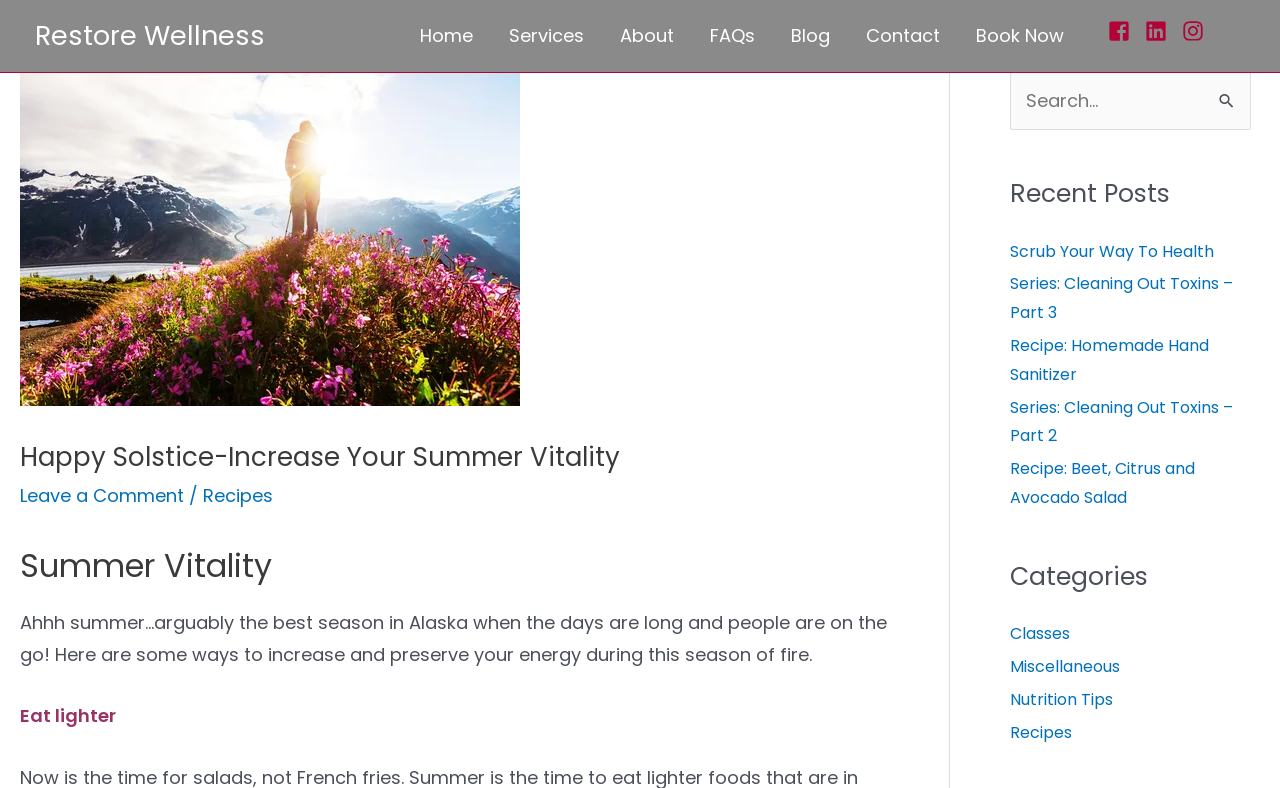Can you find the bounding box coordinates for the element that needs to be clicked to execute this instruction: "Read more about Ogden Theatre Limo and Chauffeur Service"? The coordinates should be given as four float numbers between 0 and 1, i.e., [left, top, right, bottom].

None